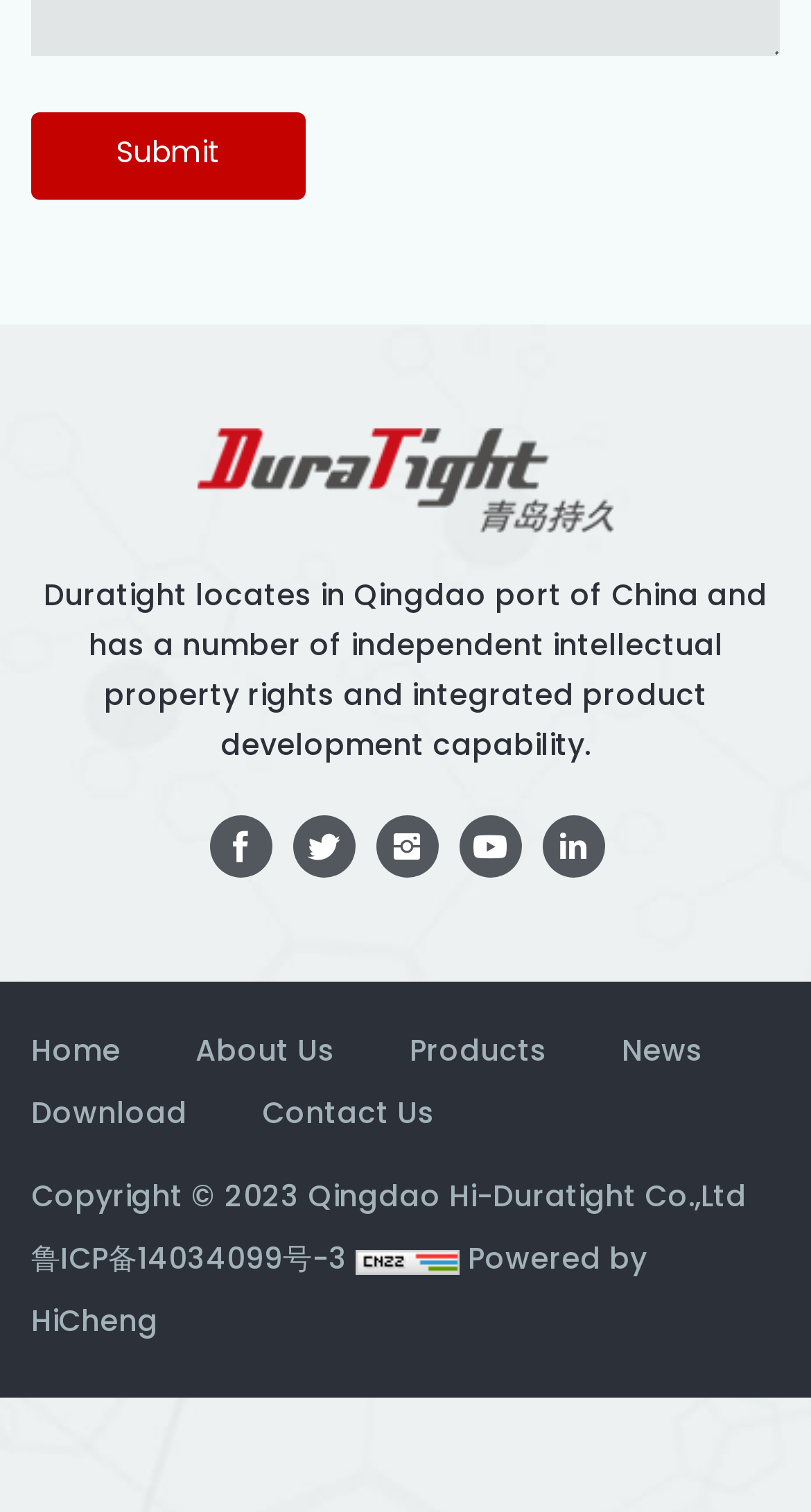What is the company's location?
Using the image as a reference, answer the question in detail.

The company's location can be determined by reading the StaticText element with the text 'Duratight locates in Qingdao port of China and has a number of independent intellectual property rights and integrated product development capability.'